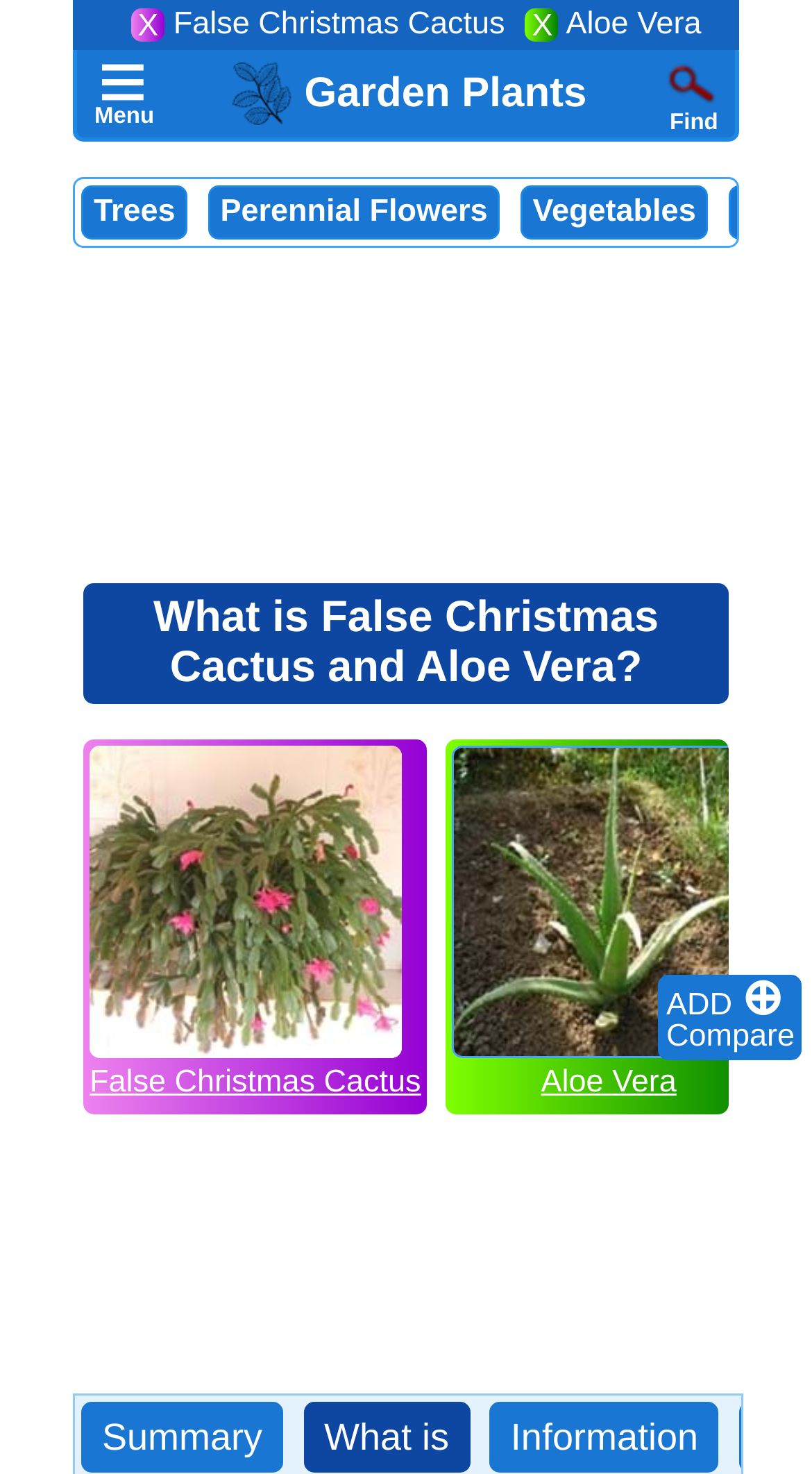Use one word or a short phrase to answer the question provided: 
How many images are there on the page?

4